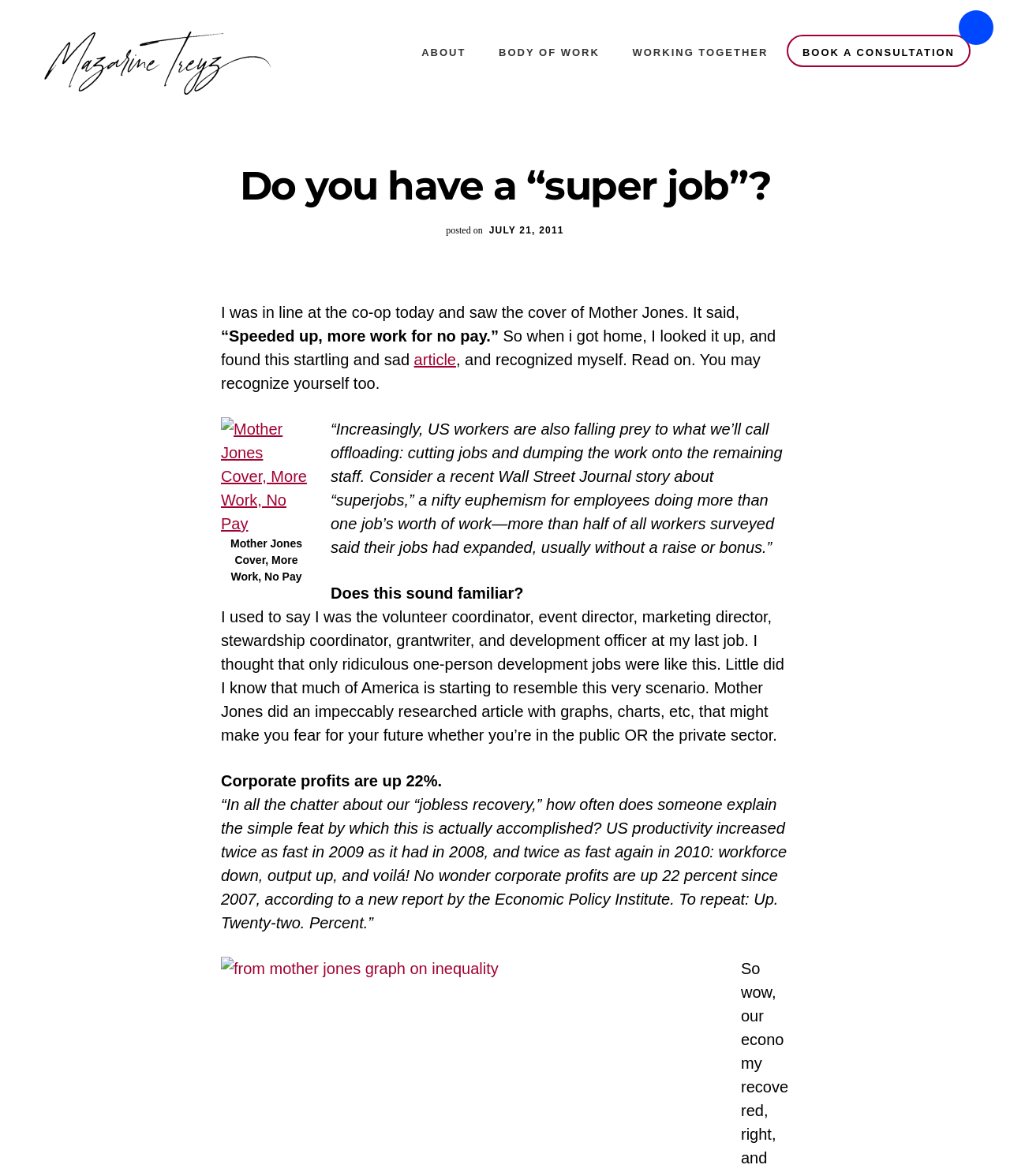Identify the bounding box coordinates of the region I need to click to complete this instruction: "View the Mother Jones Cover image".

[0.219, 0.355, 0.309, 0.455]